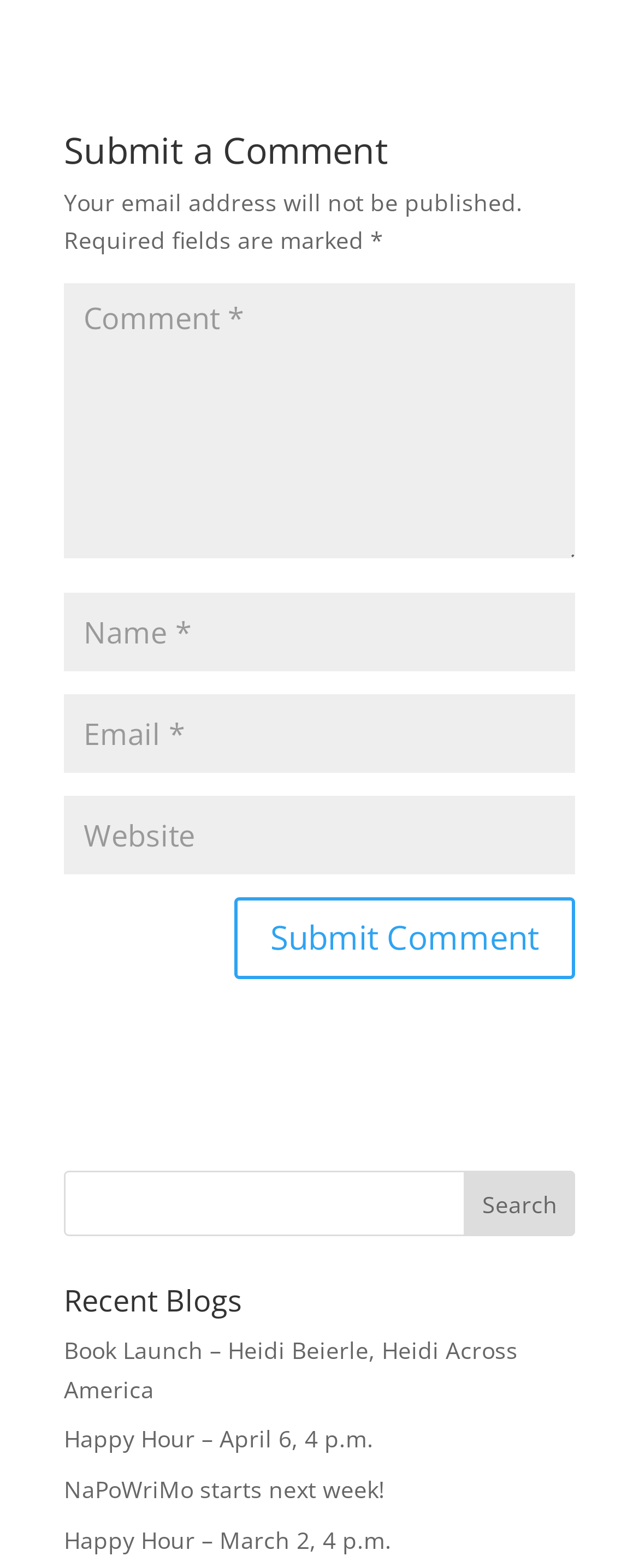Find the bounding box coordinates of the area that needs to be clicked in order to achieve the following instruction: "visit recent blog 'Book Launch – Heidi Beierle, Heidi Across America'". The coordinates should be specified as four float numbers between 0 and 1, i.e., [left, top, right, bottom].

[0.1, 0.851, 0.81, 0.896]